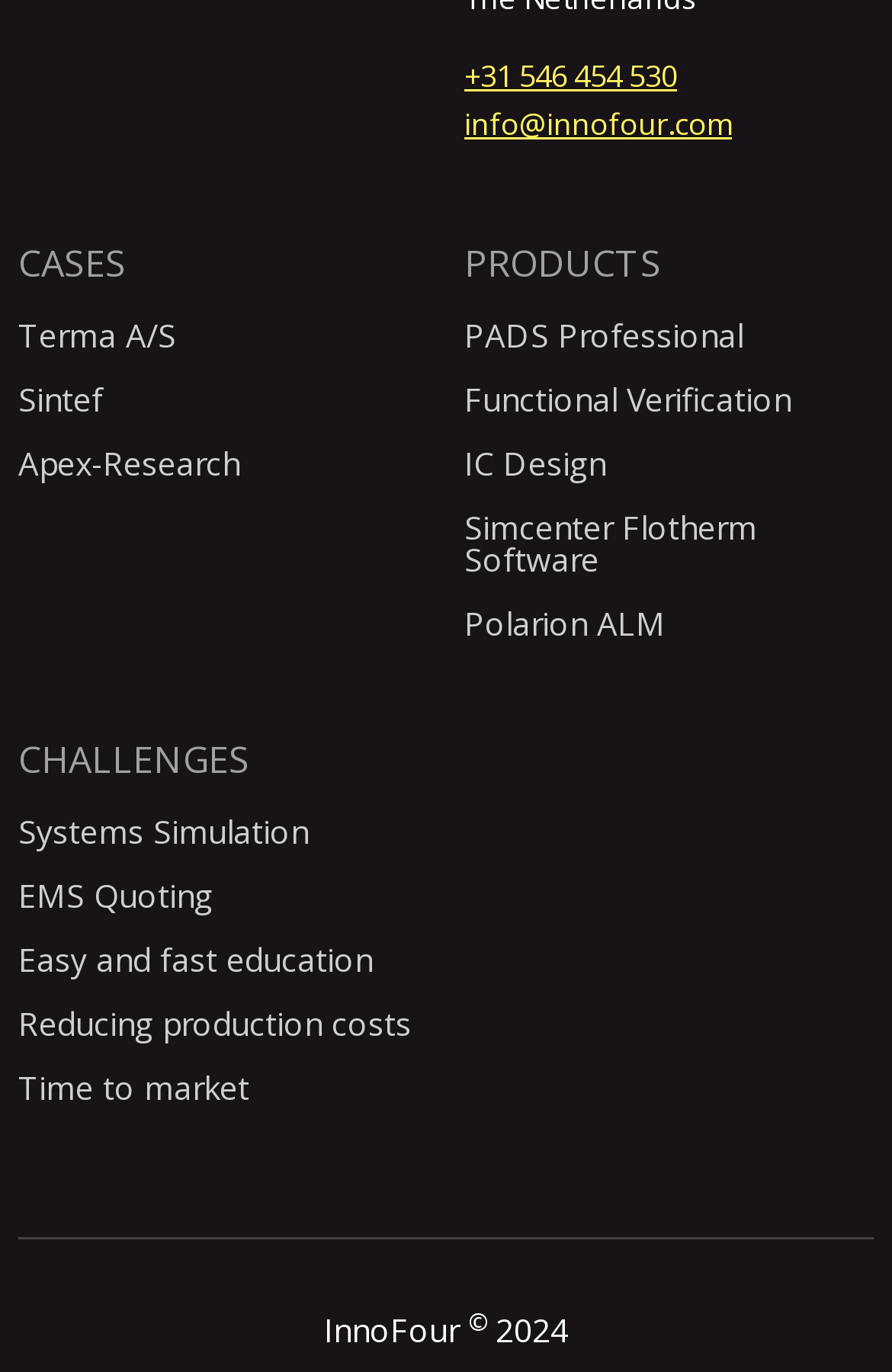Please identify the bounding box coordinates for the region that you need to click to follow this instruction: "Learn about PADS Professional".

[0.521, 0.229, 0.833, 0.261]